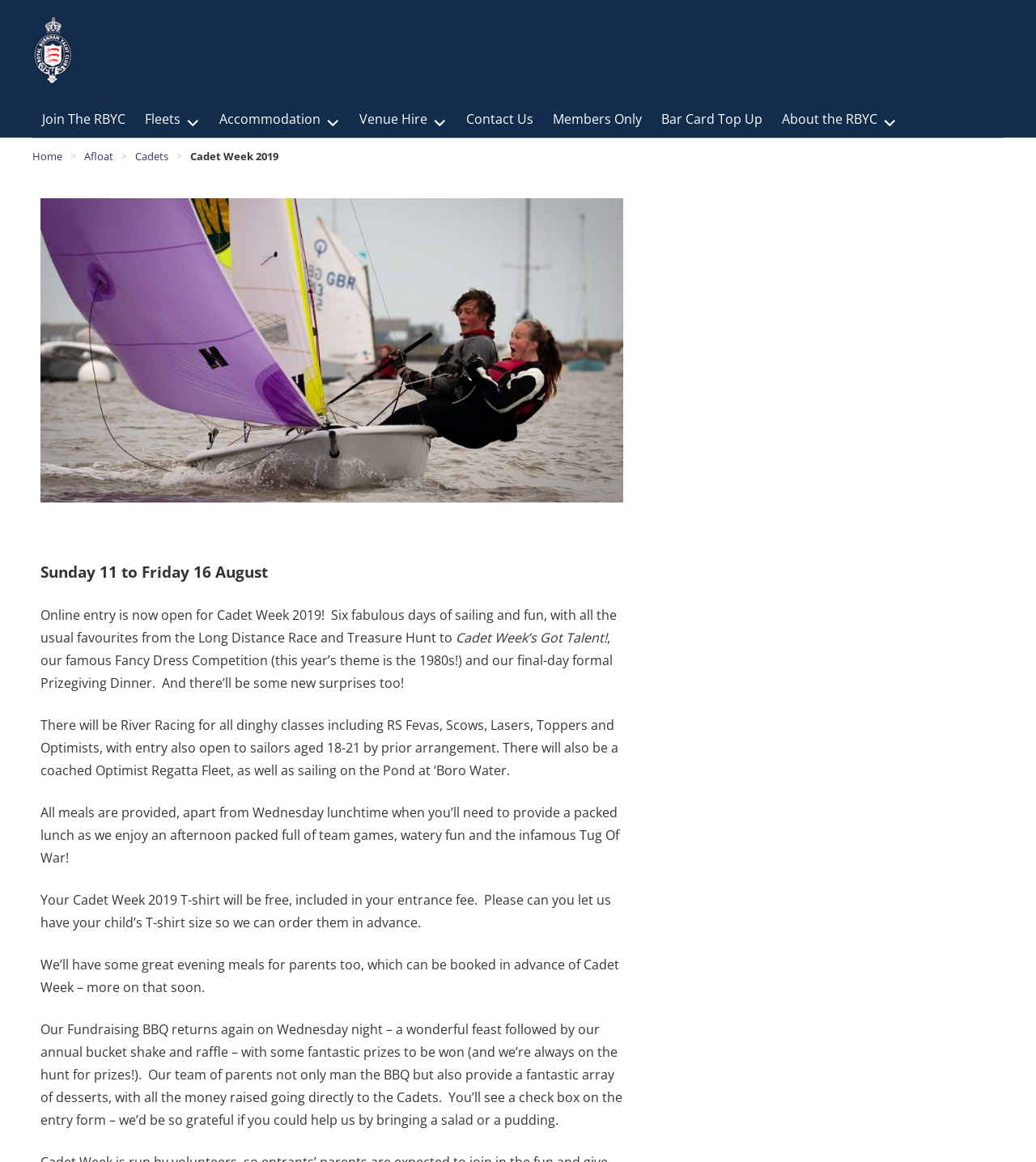Identify the bounding box coordinates of the specific part of the webpage to click to complete this instruction: "Click on Join The RBYC".

[0.031, 0.087, 0.13, 0.118]